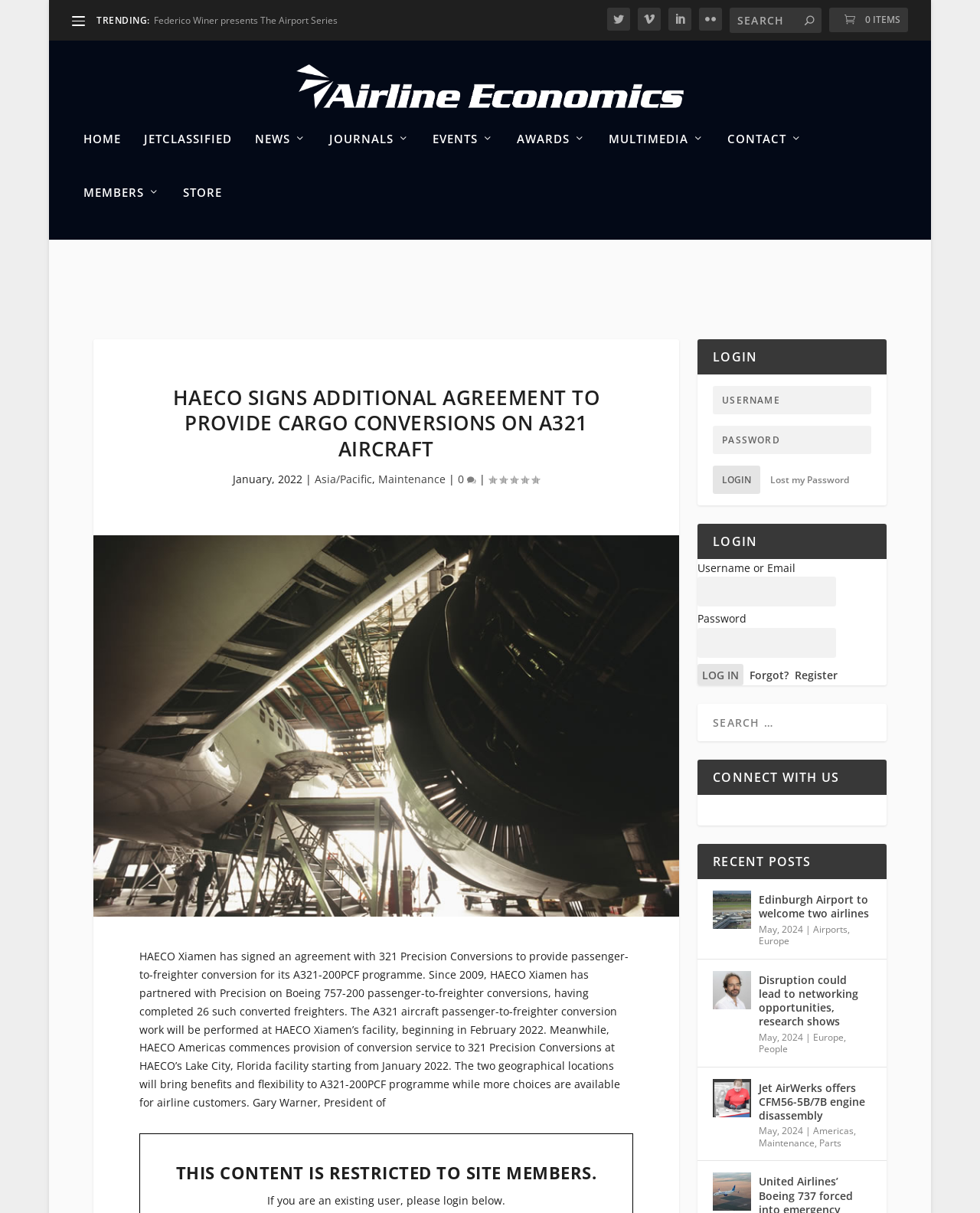What is the topic of the news 'Disruption could lead to networking opportunities, research shows'?
Answer the question in a detailed and comprehensive manner.

The topic of the news can be determined by looking at the text '| People' which is located below the news title and above the news content.